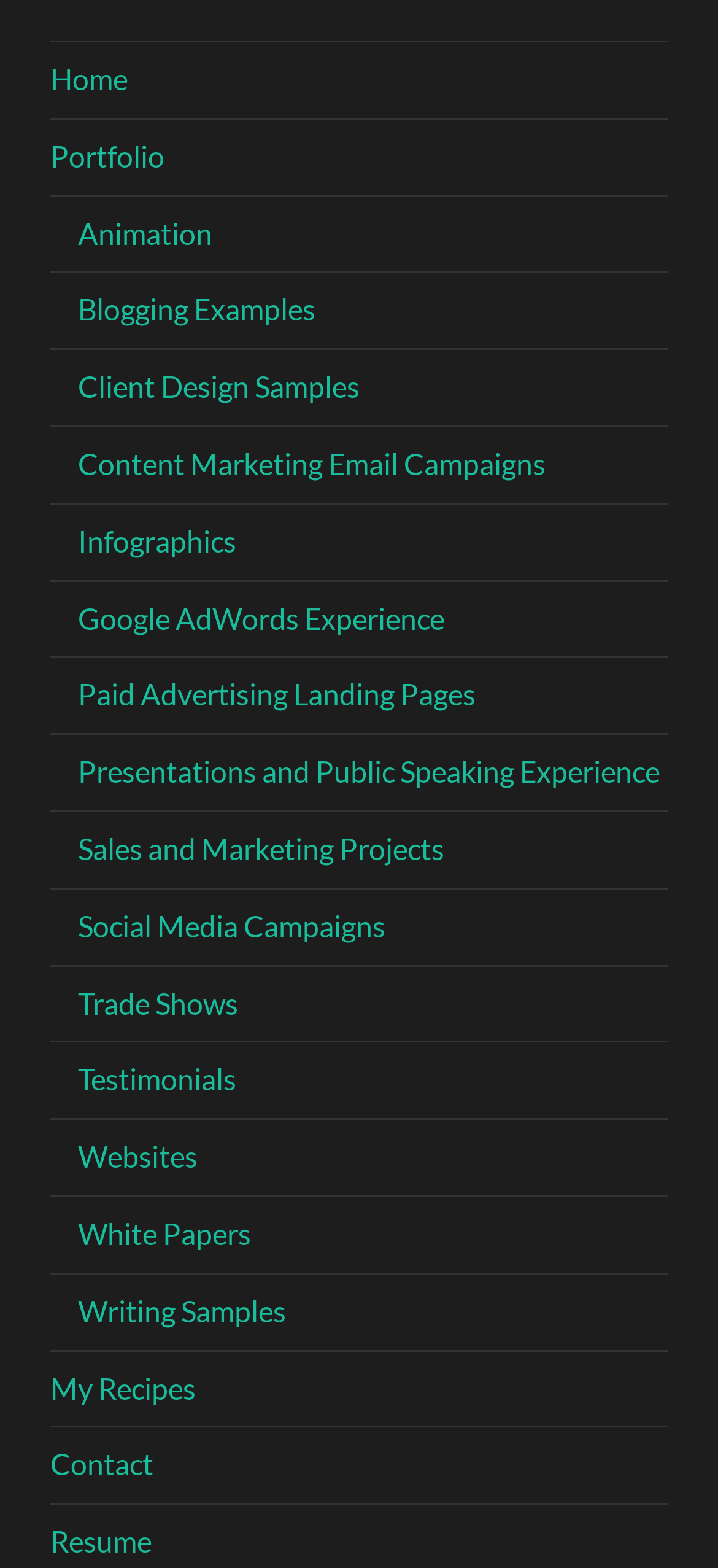Please find the bounding box coordinates of the clickable region needed to complete the following instruction: "view my recipes". The bounding box coordinates must consist of four float numbers between 0 and 1, i.e., [left, top, right, bottom].

[0.07, 0.873, 0.273, 0.896]